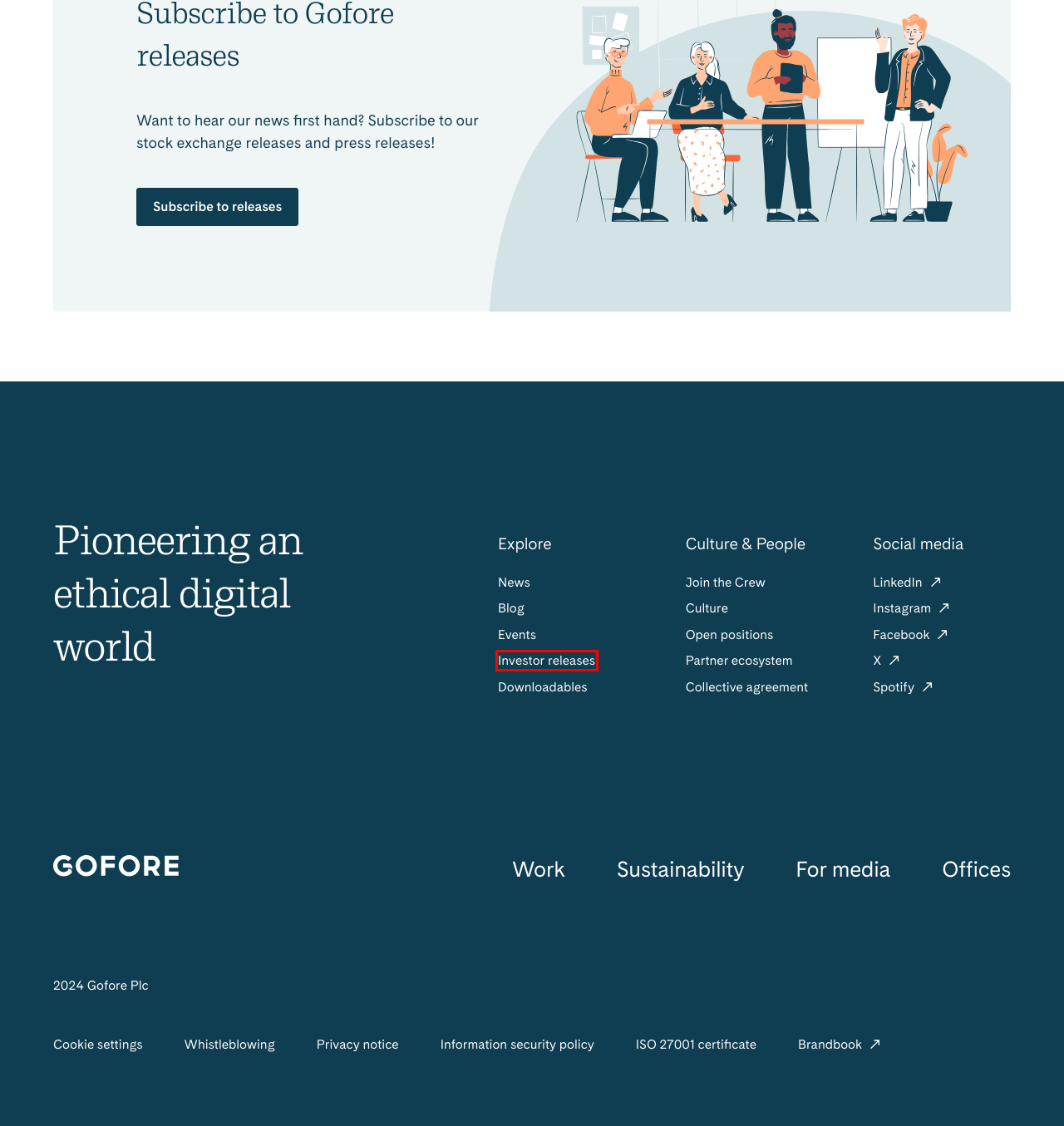You are provided a screenshot of a webpage featuring a red bounding box around a UI element. Choose the webpage description that most accurately represents the new webpage after clicking the element within the red bounding box. Here are the candidates:
A. Privacy Notice - Gofore
B. Releases and reports - Gofore
C. Information Security Policy - Gofore
D. Whistleblowing channel - Gofore
E. Downloadables - Gofore
F. News Archive - Gofore
G. Gofore’s Collective Agreement - Gofore
H. Partner Ecosystem - Gofore

B